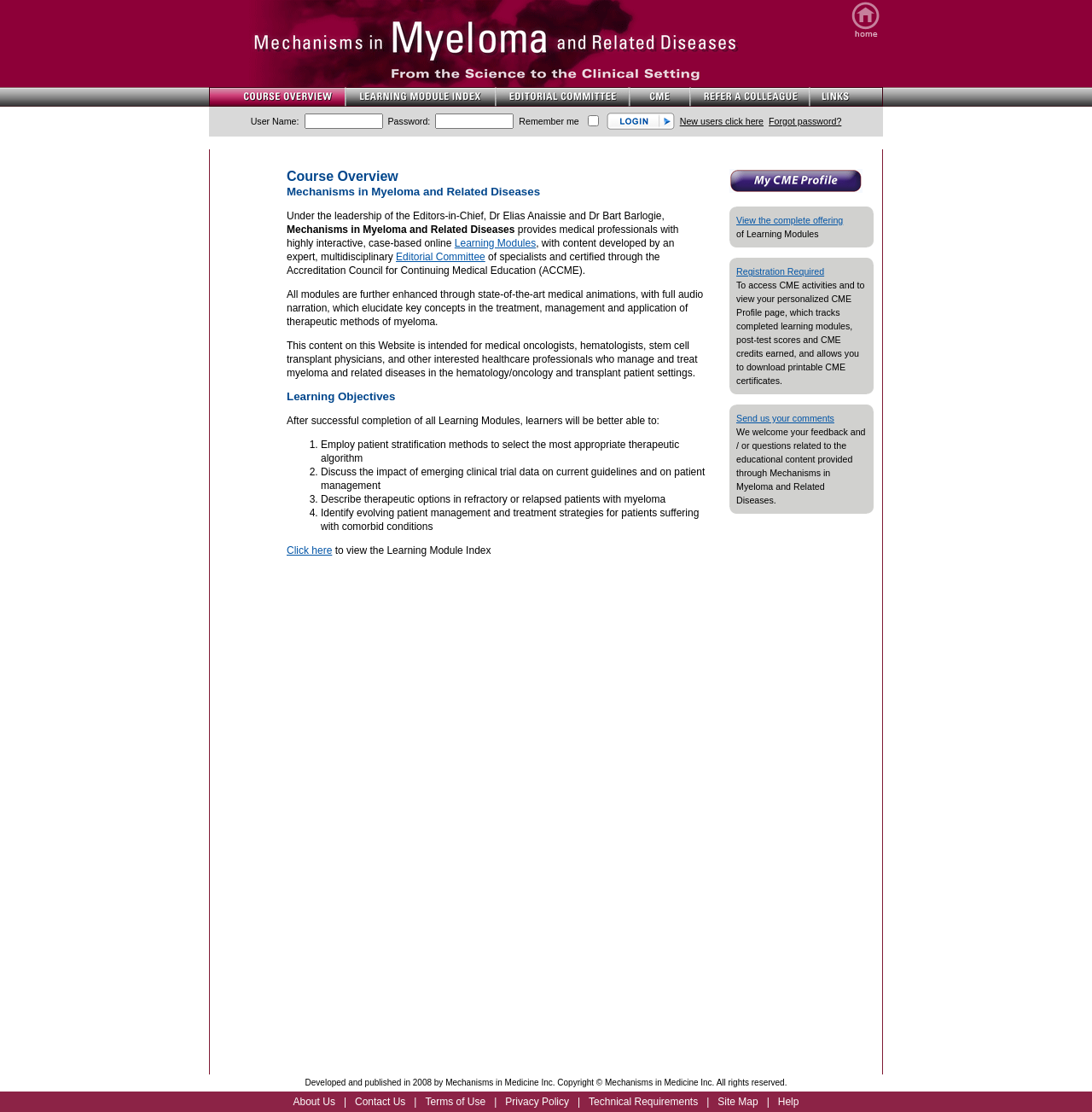Provide the bounding box coordinates for the UI element that is described by this text: "Discover UIUC Full Text". The coordinates should be in the form of four float numbers between 0 and 1: [left, top, right, bottom].

None